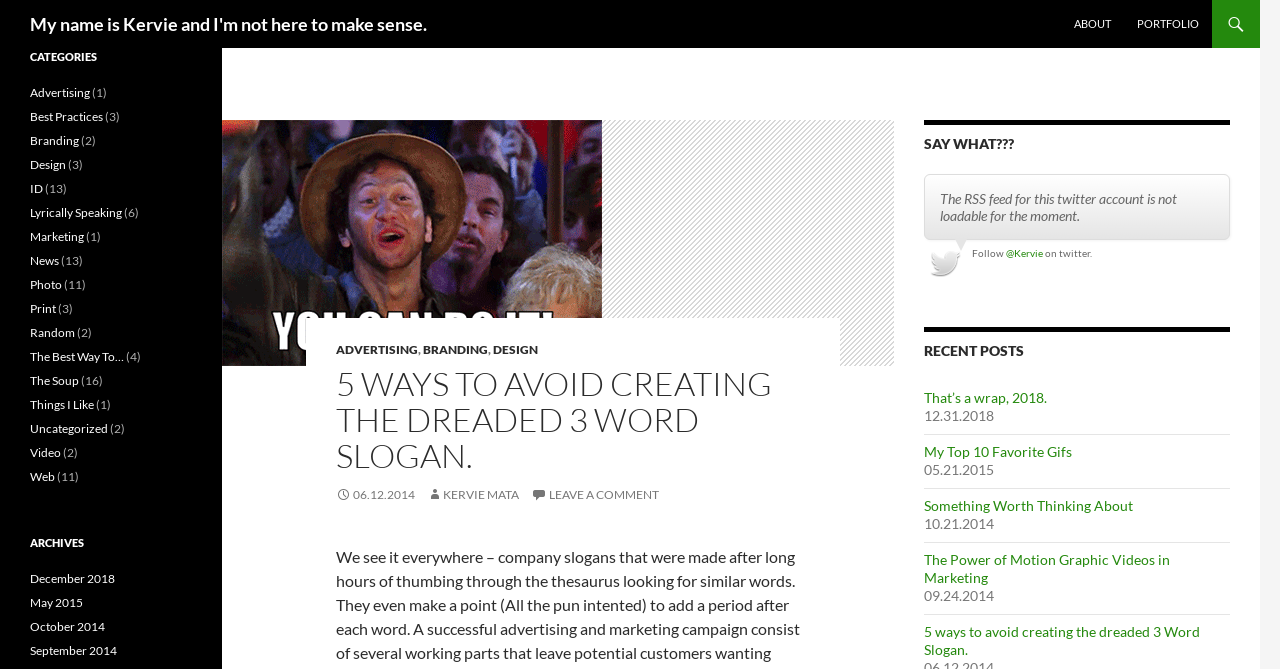How many recent posts are listed?
Using the visual information from the image, give a one-word or short-phrase answer.

4